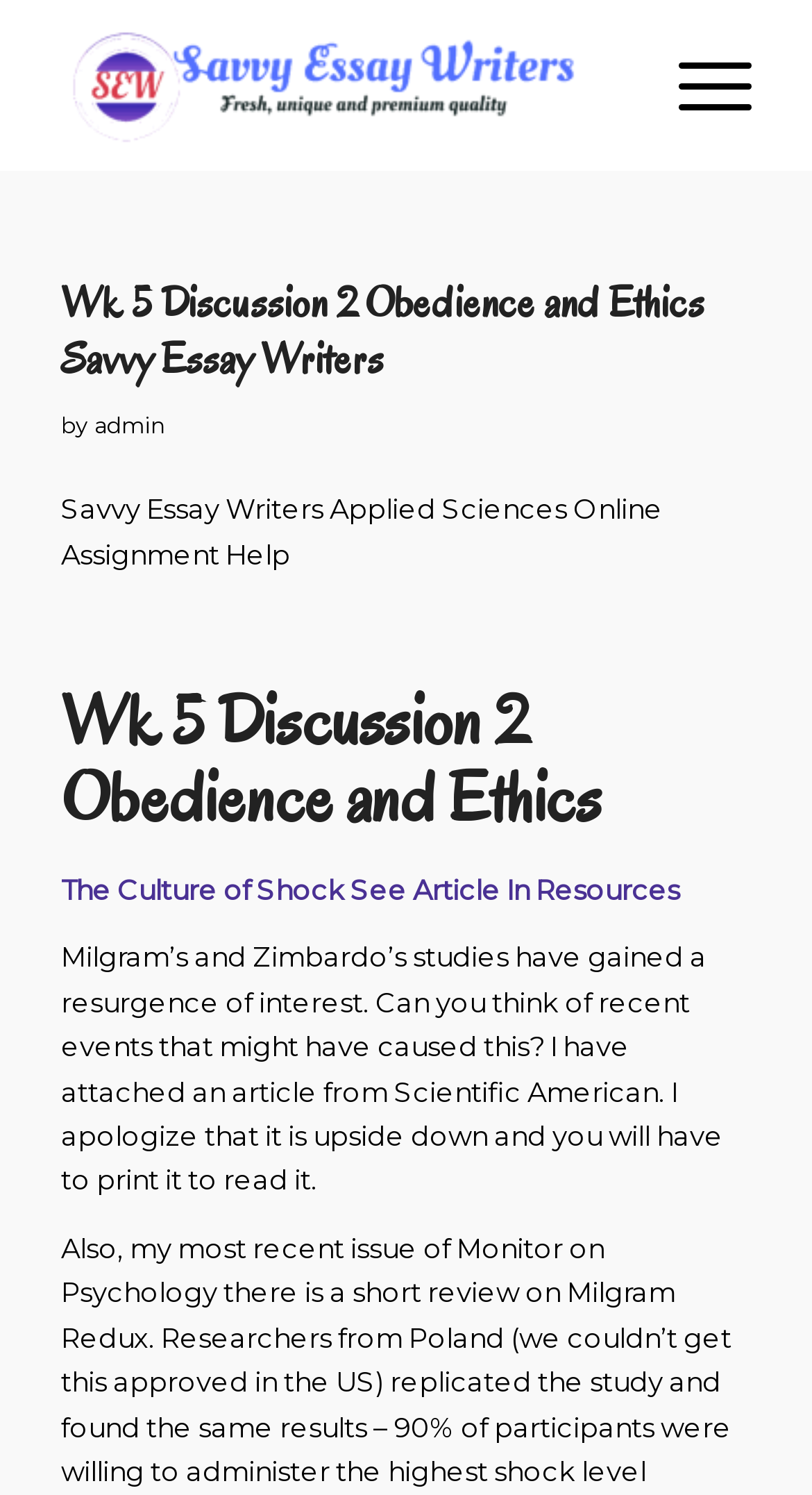Provide an in-depth description of the elements and layout of the webpage.

The webpage appears to be a discussion forum or online assignment help platform, specifically focused on a topic related to obedience and ethics. At the top left of the page, there is a logo or image with the text "CA Essay Writers" next to it. On the top right, there is a "Menu" link.

Below the logo, there is a heading that reads "Wk 5 Discussion 2 Obedience and Ethics Savvy Essay Writers" followed by the text "by admin". Underneath, there is a paragraph of text that describes the Savvy Essay Writers Applied Sciences Online Assignment Help.

The main content of the page is divided into sections, with headings and paragraphs of text. The first section has a heading "Wk 5 Discussion 2 Obedience and Ethics" and discusses the topic of obedience and ethics, referencing studies by Milgram and Zimbardo. There are two paragraphs of text that explore recent events related to these studies and provide additional information from an article in Scientific American and a review in Monitor on Psychology.

Overall, the webpage appears to be a discussion forum or online assignment help platform focused on a specific topic, with a clear structure and organization of content.